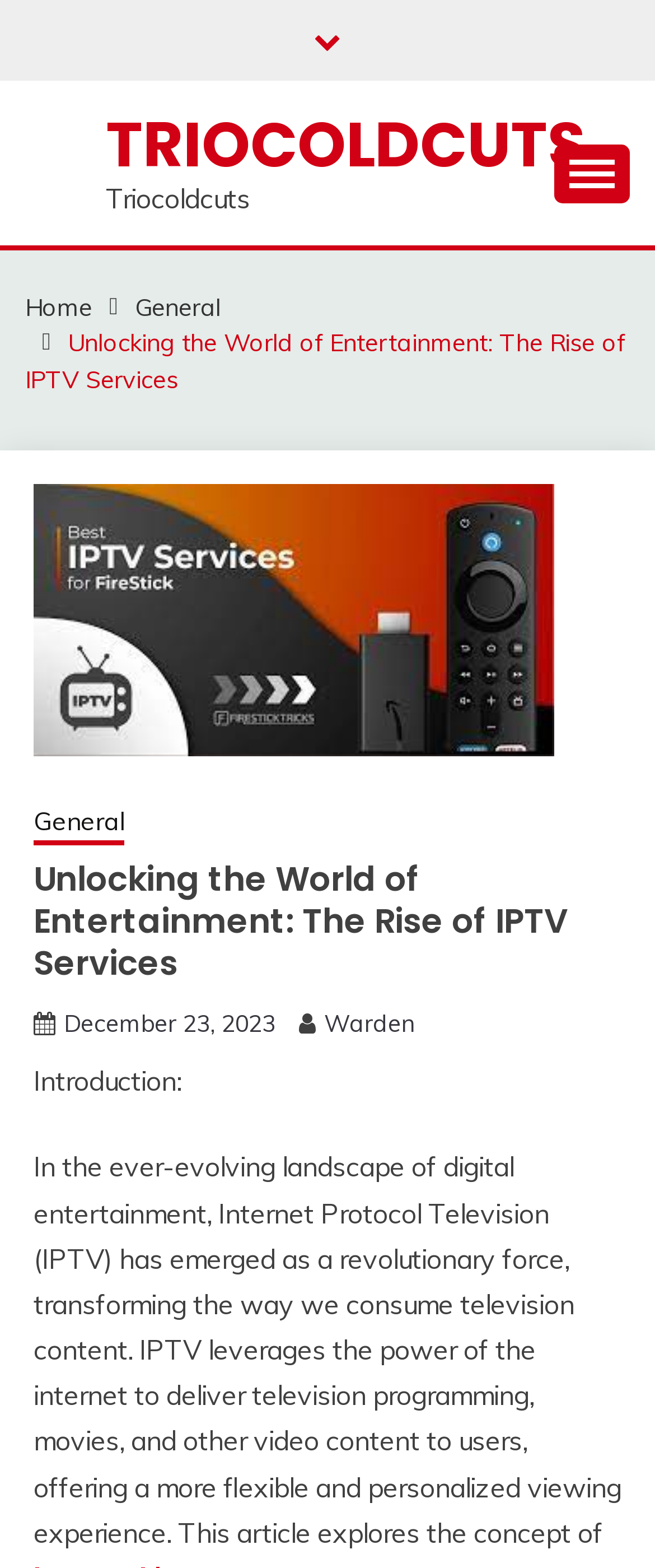Determine the bounding box for the UI element that matches this description: "Login/Register".

None